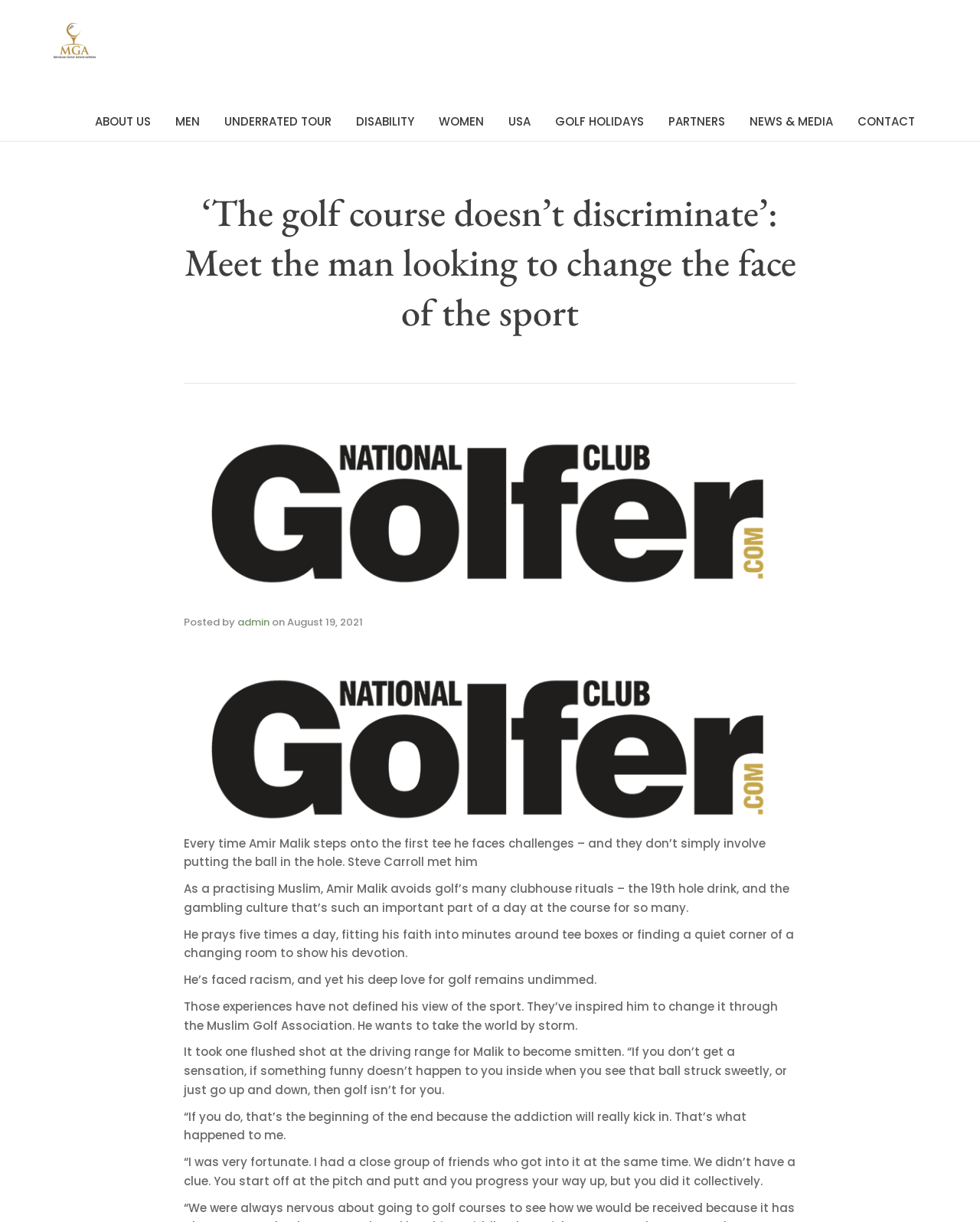Bounding box coordinates should be provided in the format (top-left x, top-left y, bottom-right x, bottom-right y) with all values between 0 and 1. Identify the bounding box for this UI element: Golf Holidays

[0.566, 0.084, 0.657, 0.115]